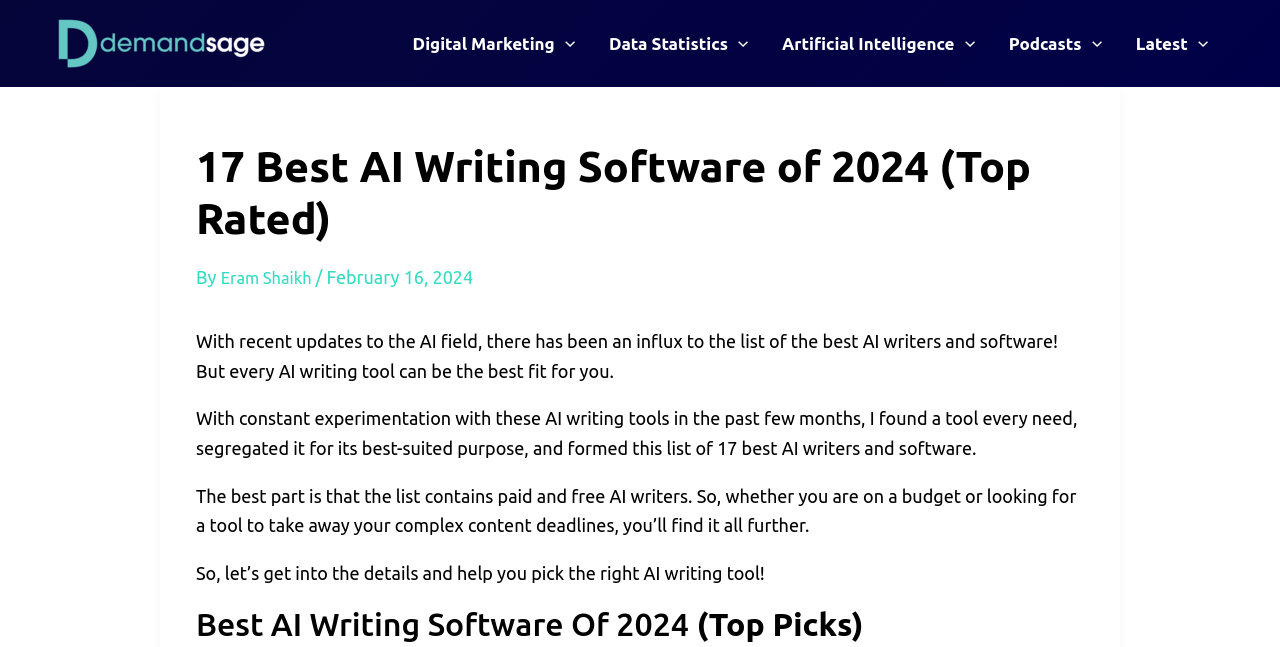Please give a one-word or short phrase response to the following question: 
When was the article published?

February 16, 2024